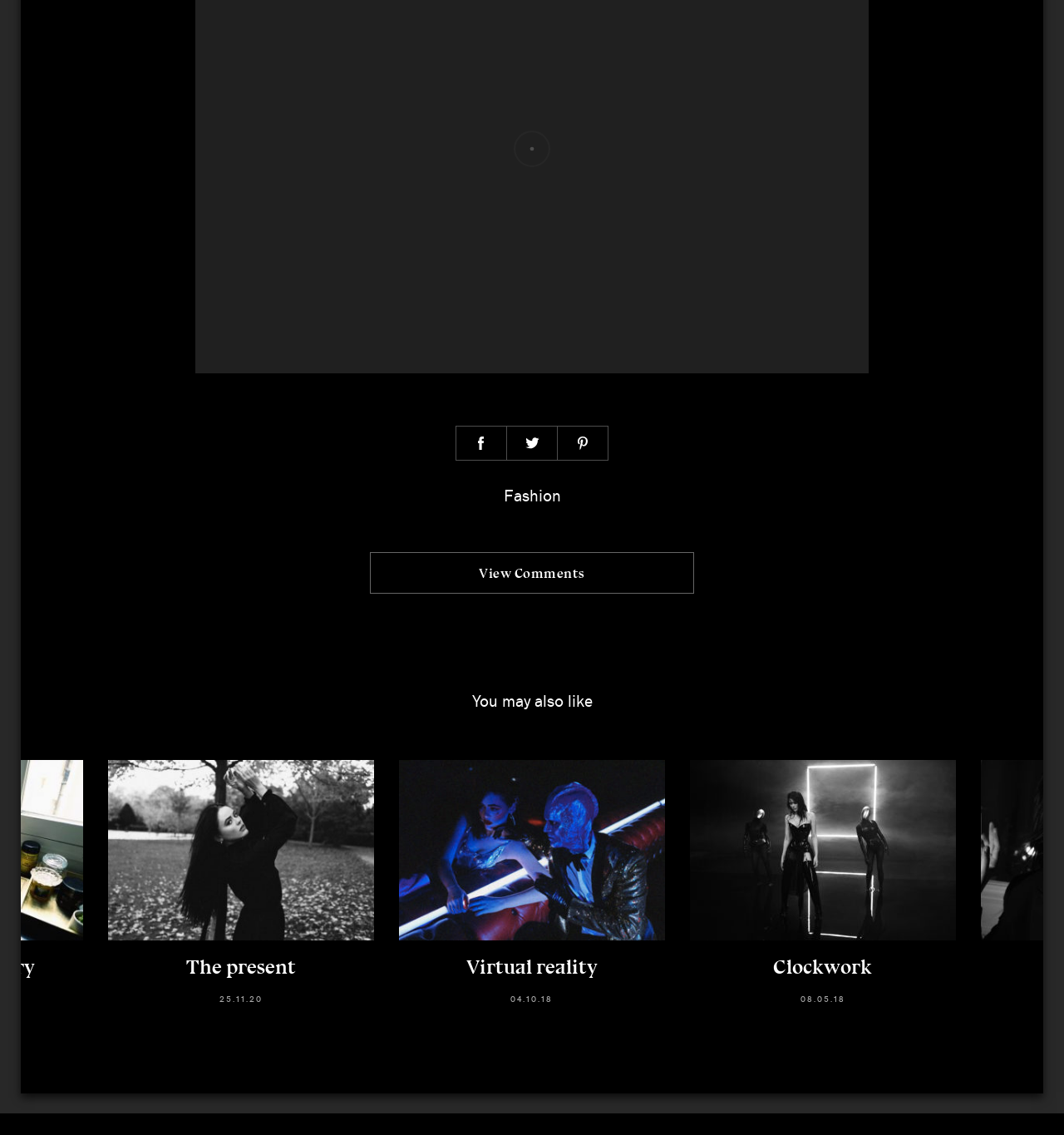How many navigation links are in the footer?
Please use the image to deliver a detailed and complete answer.

I counted the navigation links in the footer section, which are About, Archives, The Book, and Contact, and there are 4 in total.